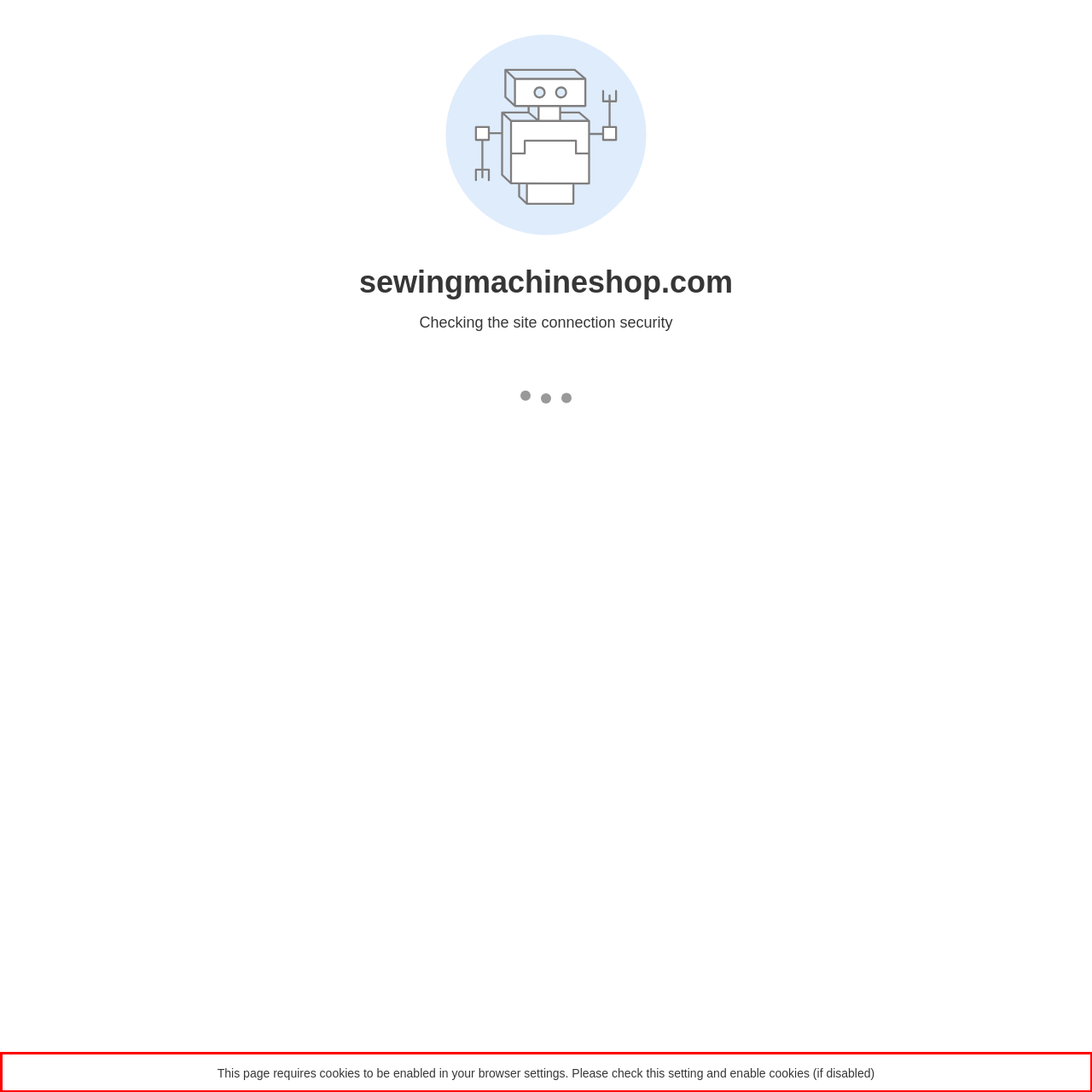Analyze the screenshot of the webpage and extract the text from the UI element that is inside the red bounding box.

This page requires cookies to be enabled in your browser settings. Please check this setting and enable cookies (if disabled)